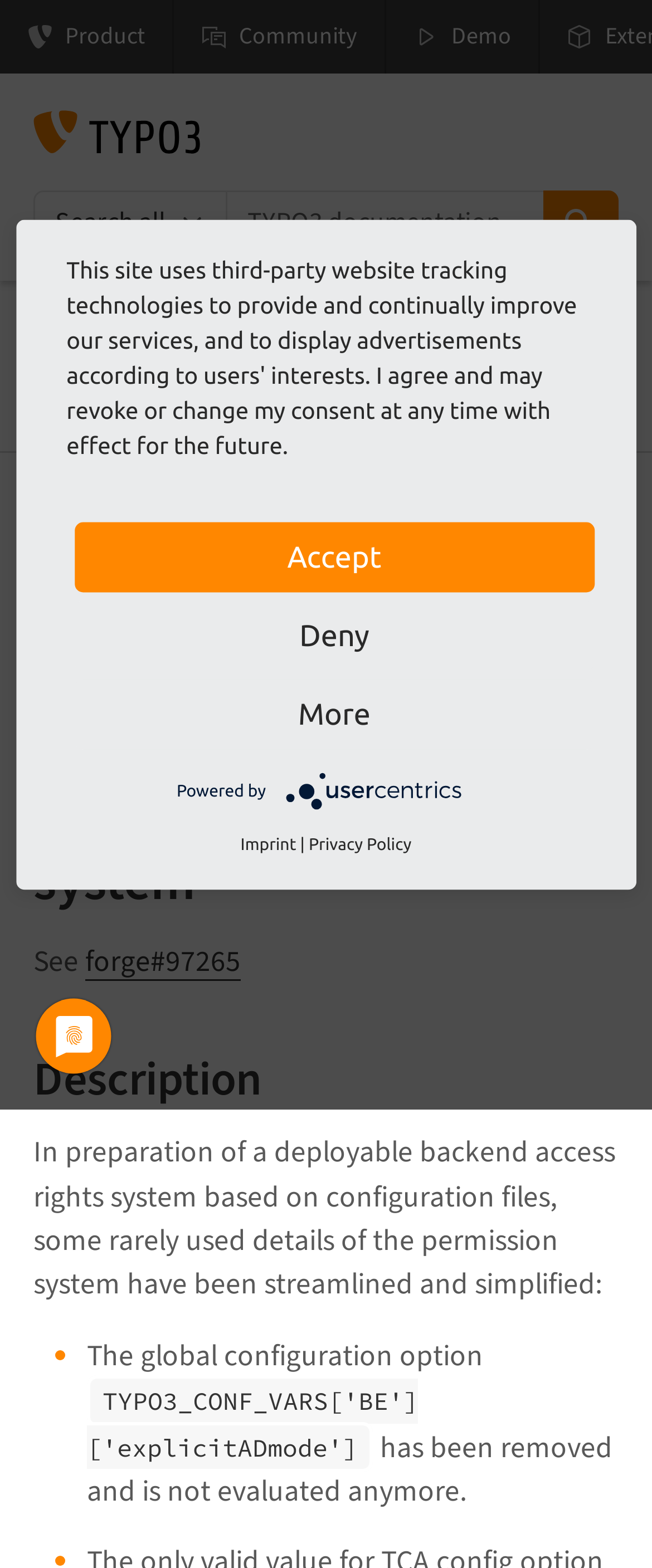Predict the bounding box of the UI element that fits this description: "Usercentrics Consent Management Platform Logo".

[0.434, 0.498, 0.729, 0.51]